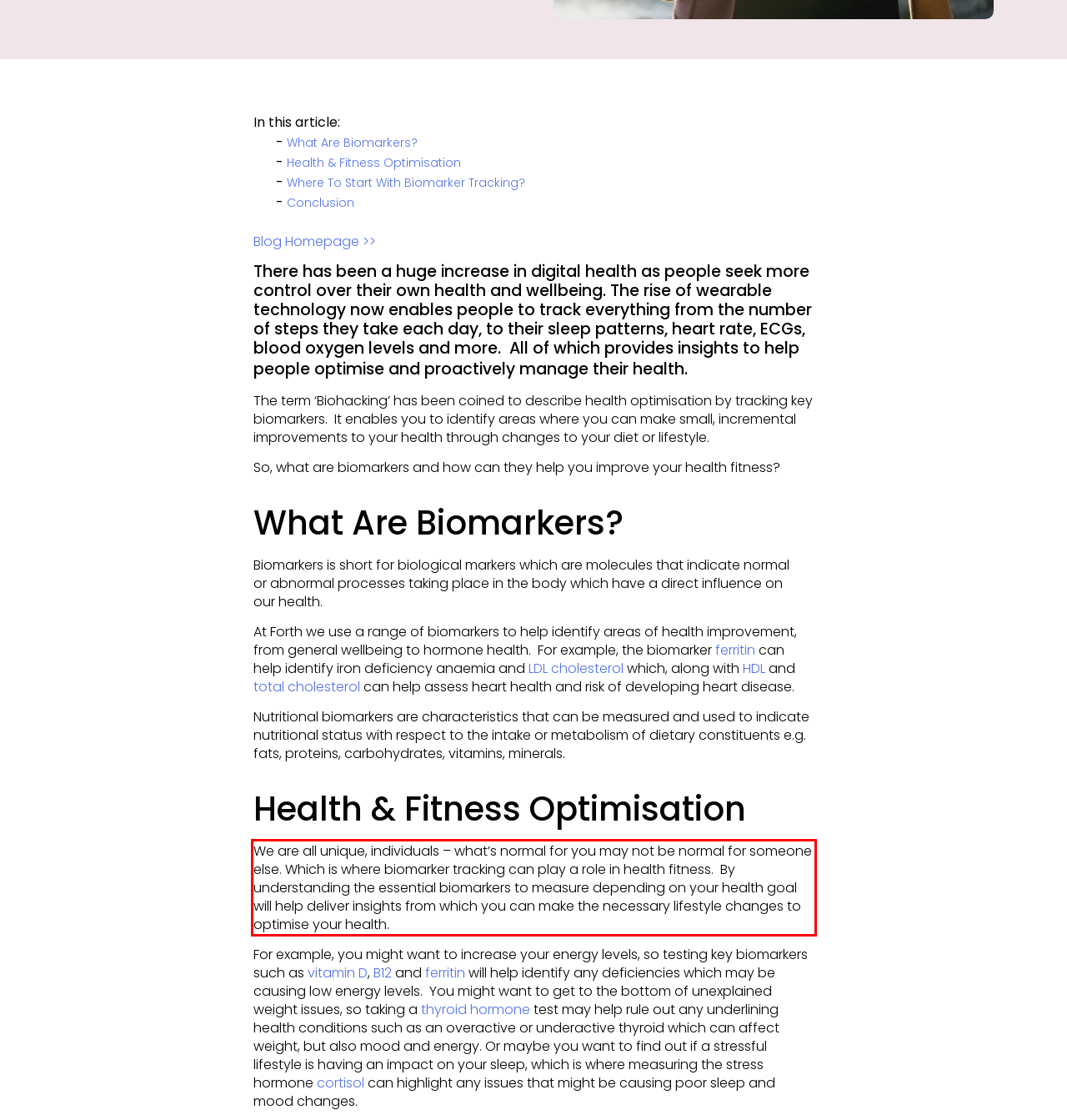You are provided with a webpage screenshot that includes a red rectangle bounding box. Extract the text content from within the bounding box using OCR.

We are all unique, individuals – what’s normal for you may not be normal for someone else. Which is where biomarker tracking can play a role in health fitness. By understanding the essential biomarkers to measure depending on your health goal will help deliver insights from which you can make the necessary lifestyle changes to optimise your health.